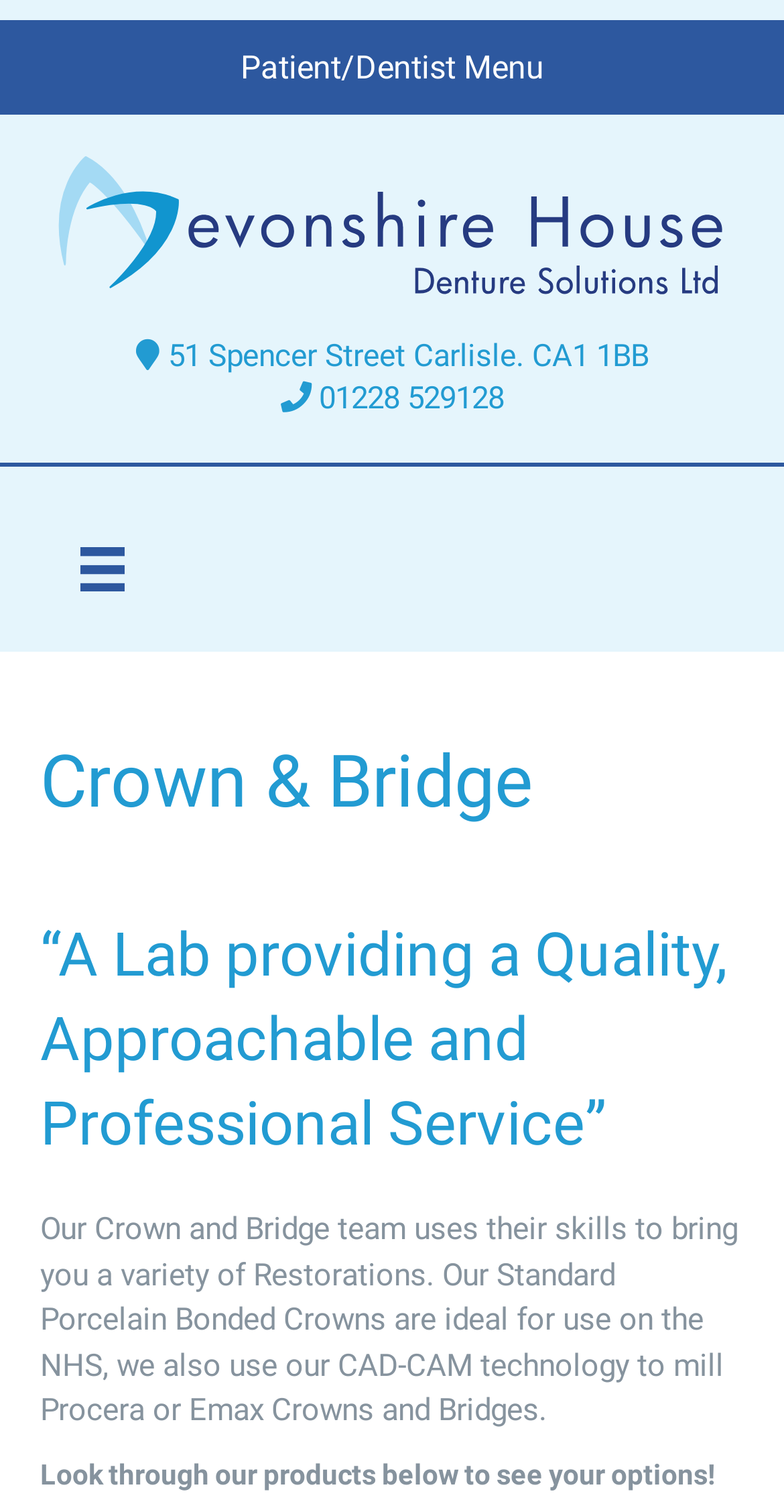Provide the bounding box coordinates of the HTML element this sentence describes: "parent_node: HOME aria-label="Patient Menu"". The bounding box coordinates consist of four float numbers between 0 and 1, i.e., [left, top, right, bottom].

[0.051, 0.348, 0.211, 0.405]